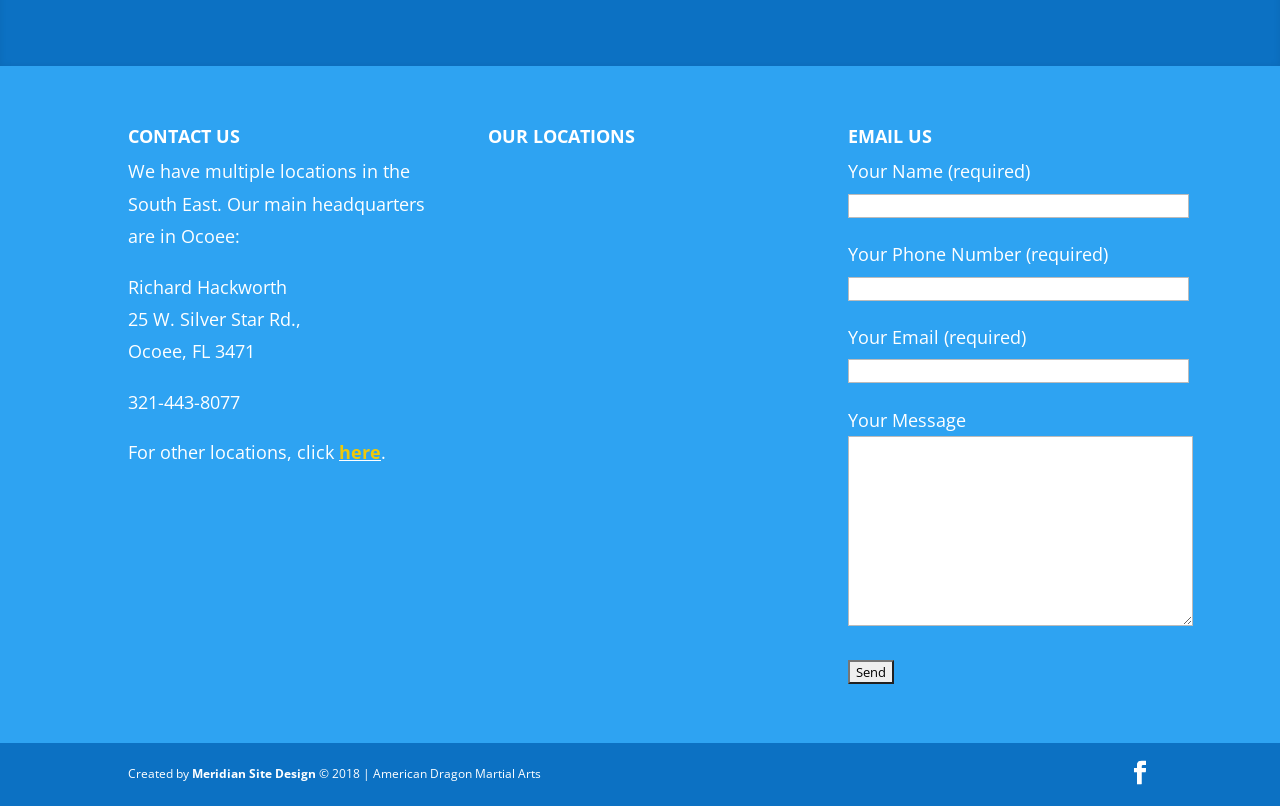Please give the bounding box coordinates of the area that should be clicked to fulfill the following instruction: "Click the 'Send' button to submit the contact form". The coordinates should be in the format of four float numbers from 0 to 1, i.e., [left, top, right, bottom].

[0.663, 0.819, 0.699, 0.849]